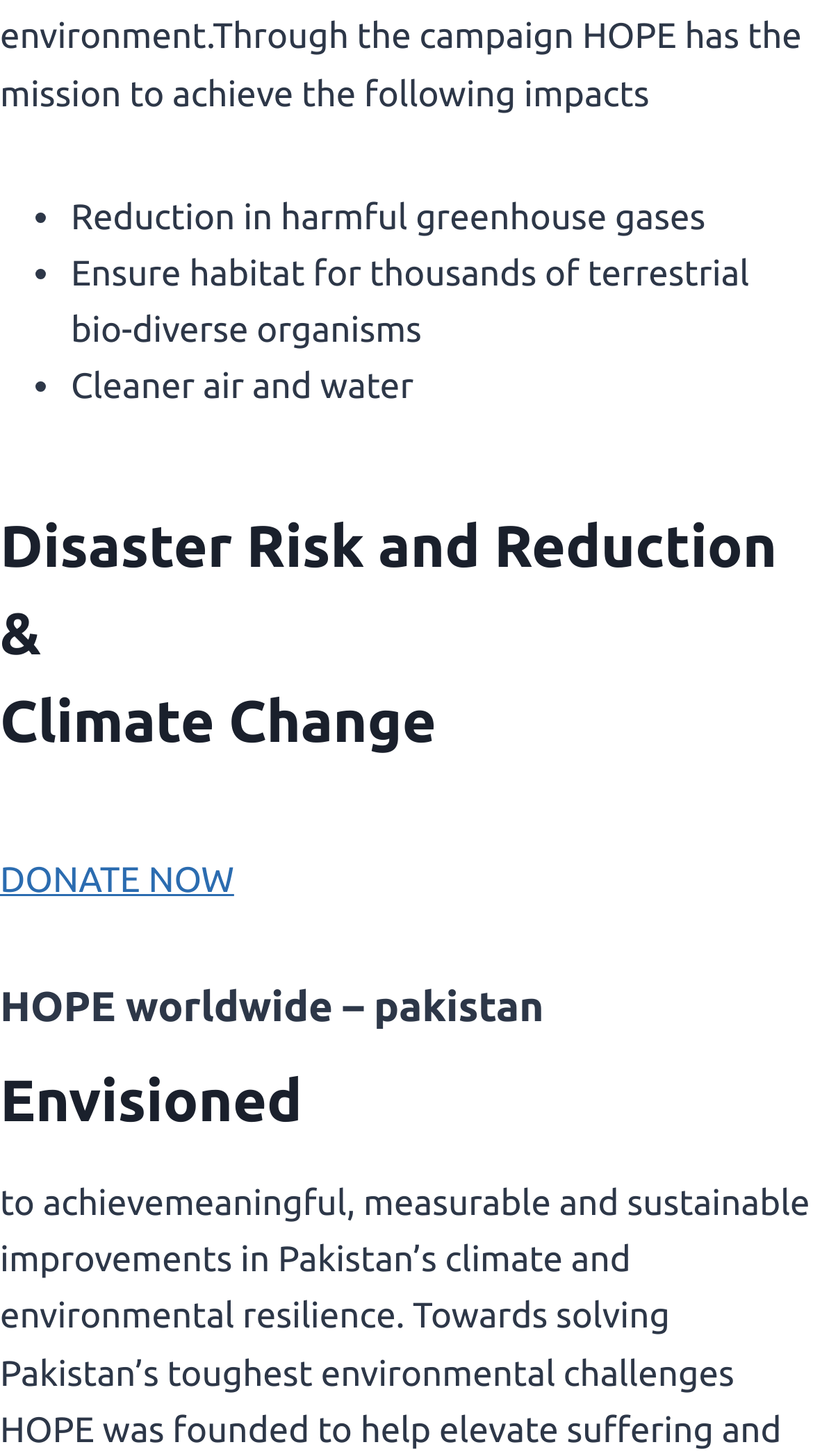Provide a one-word or one-phrase answer to the question:
What are the three benefits mentioned on the webpage?

Reduction in greenhouse gases, habitat for bio-diverse organisms, cleaner air and water